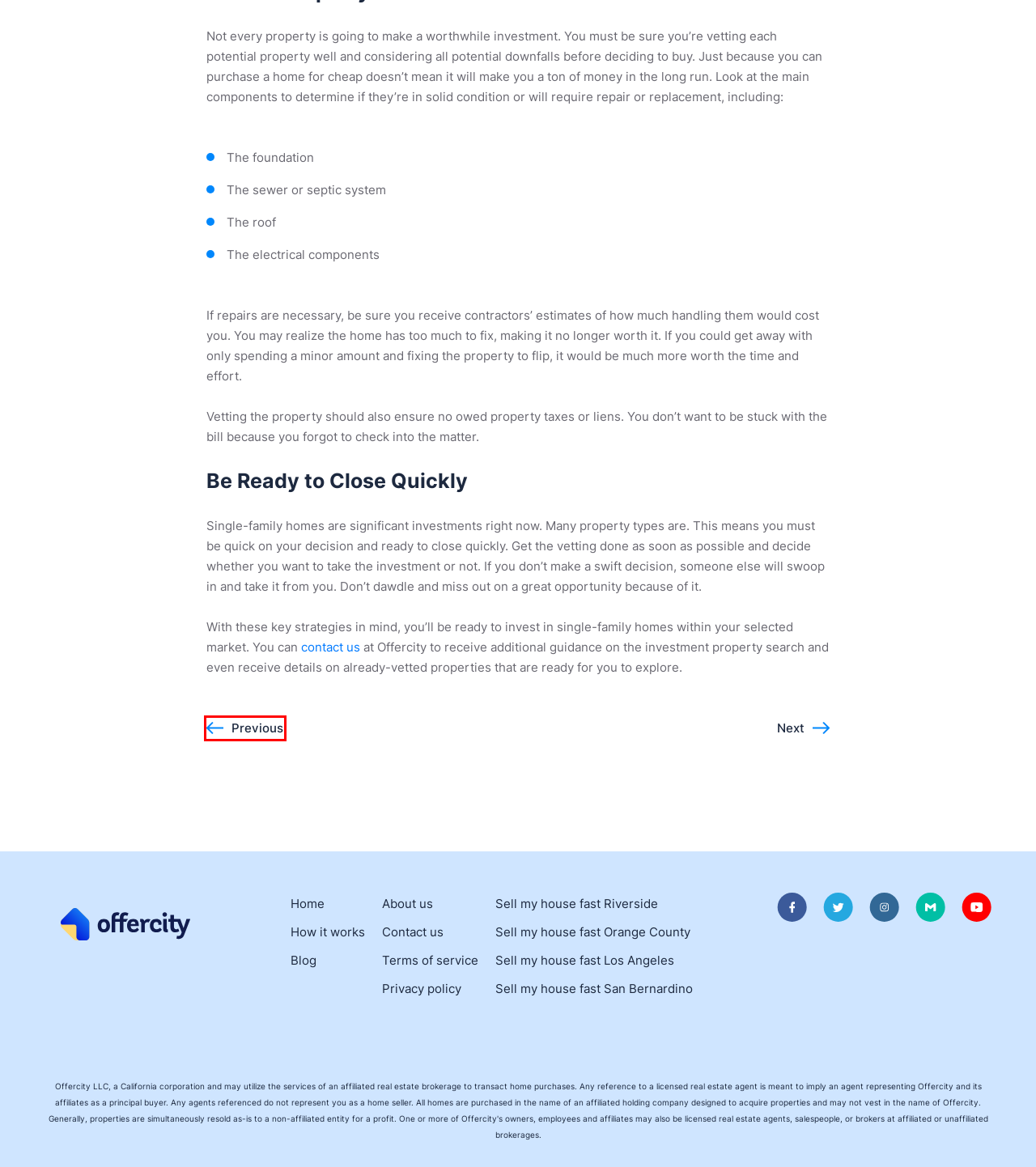Provided is a screenshot of a webpage with a red bounding box around an element. Select the most accurate webpage description for the page that appears after clicking the highlighted element. Here are the candidates:
A. We Buy Homes In Riverside CA [Pay $0 Agent Fees, Sell ASIS]
B. Sell My House Fast in Orange County – We Buy Houses For Cash
C. Terms Of Service | Offercity
D. Privacy Policy | Offercity
E. How to Sell a Home in a Shifting Market | Offercity Blog
F. Real Estate Market Crash Signs – Will the Housing Bubble Pop? | Offercity Blog
G. We Buy Houses in Los Angeles – Sell My House Fast For Cash
H. Sell My House Quick in San Bernardino CA – We Buy Houses For Cash

F